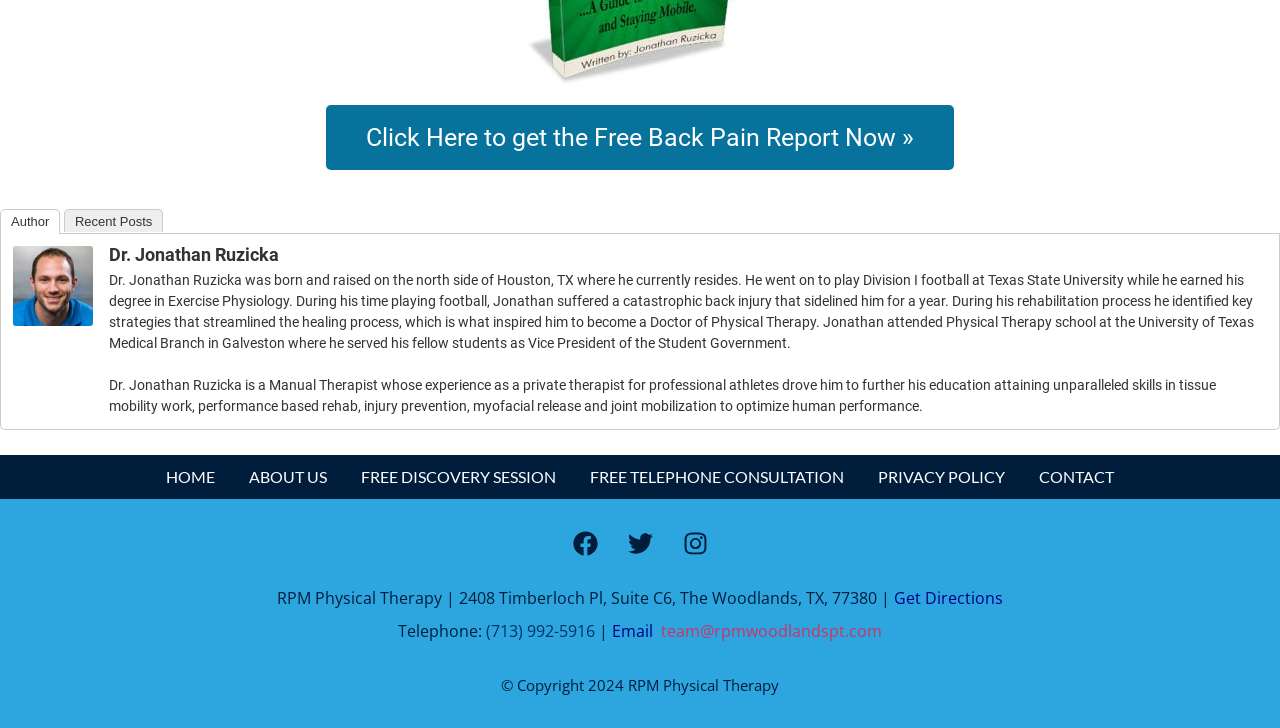What is the address of RPM Physical Therapy?
Based on the image, answer the question with a single word or brief phrase.

2408 Timberloch Pl, Suite C6, The Woodlands, TX, 77380